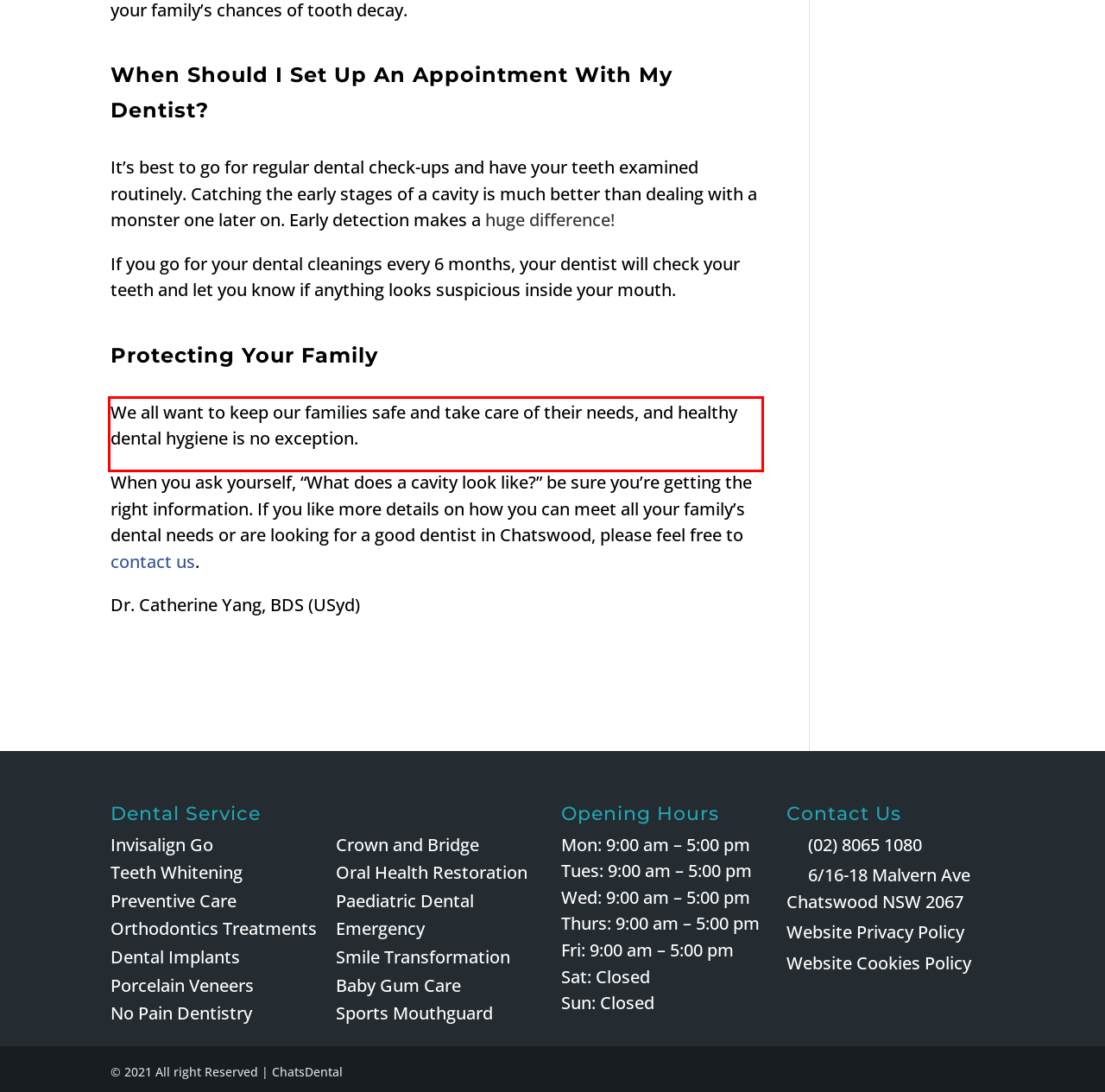Perform OCR on the text inside the red-bordered box in the provided screenshot and output the content.

We all want to keep our families safe and take care of their needs, and healthy dental hygiene is no exception.